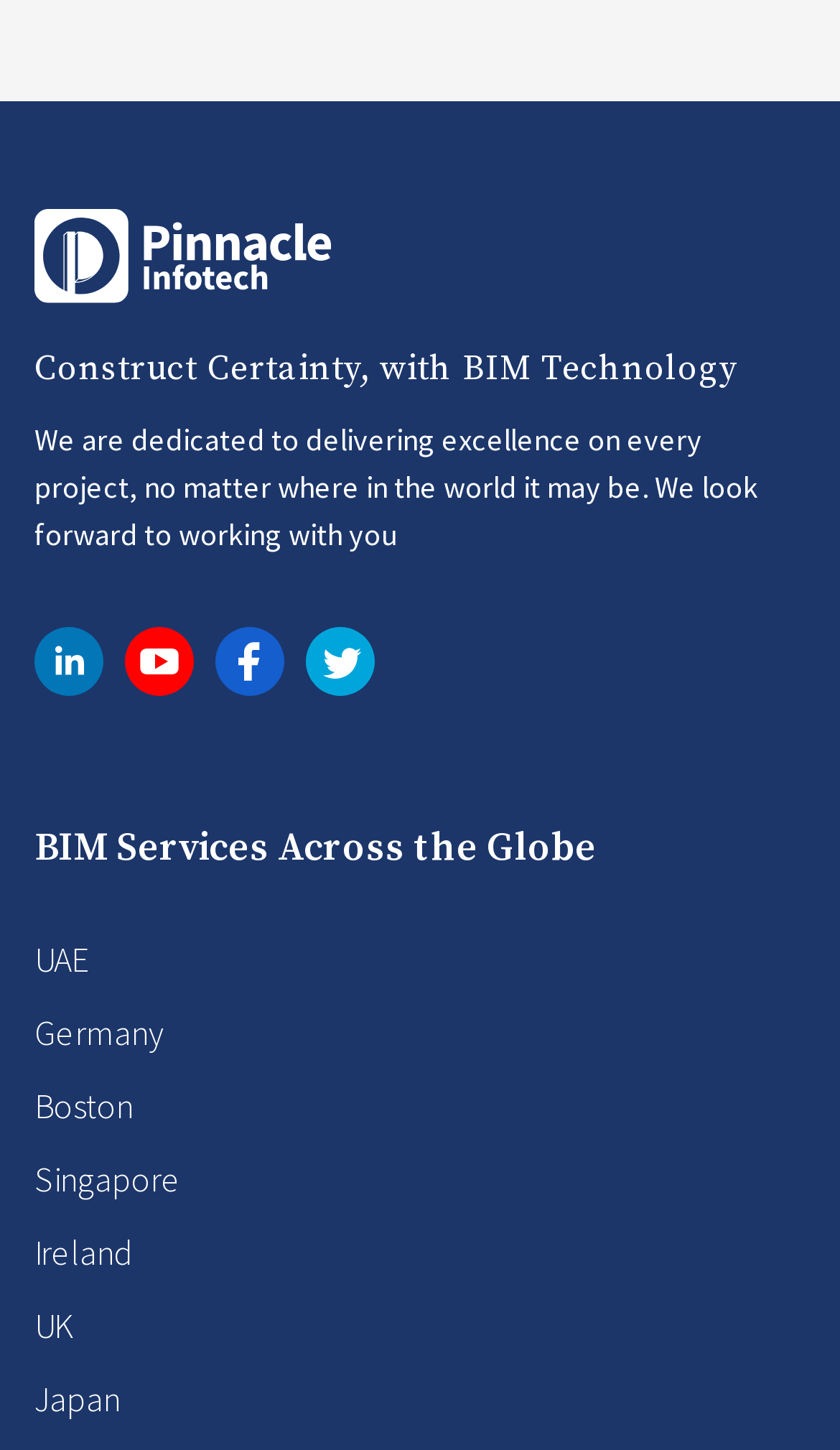Find the bounding box coordinates of the element's region that should be clicked in order to follow the given instruction: "Visit the UAE page". The coordinates should consist of four float numbers between 0 and 1, i.e., [left, top, right, bottom].

[0.041, 0.643, 0.959, 0.679]